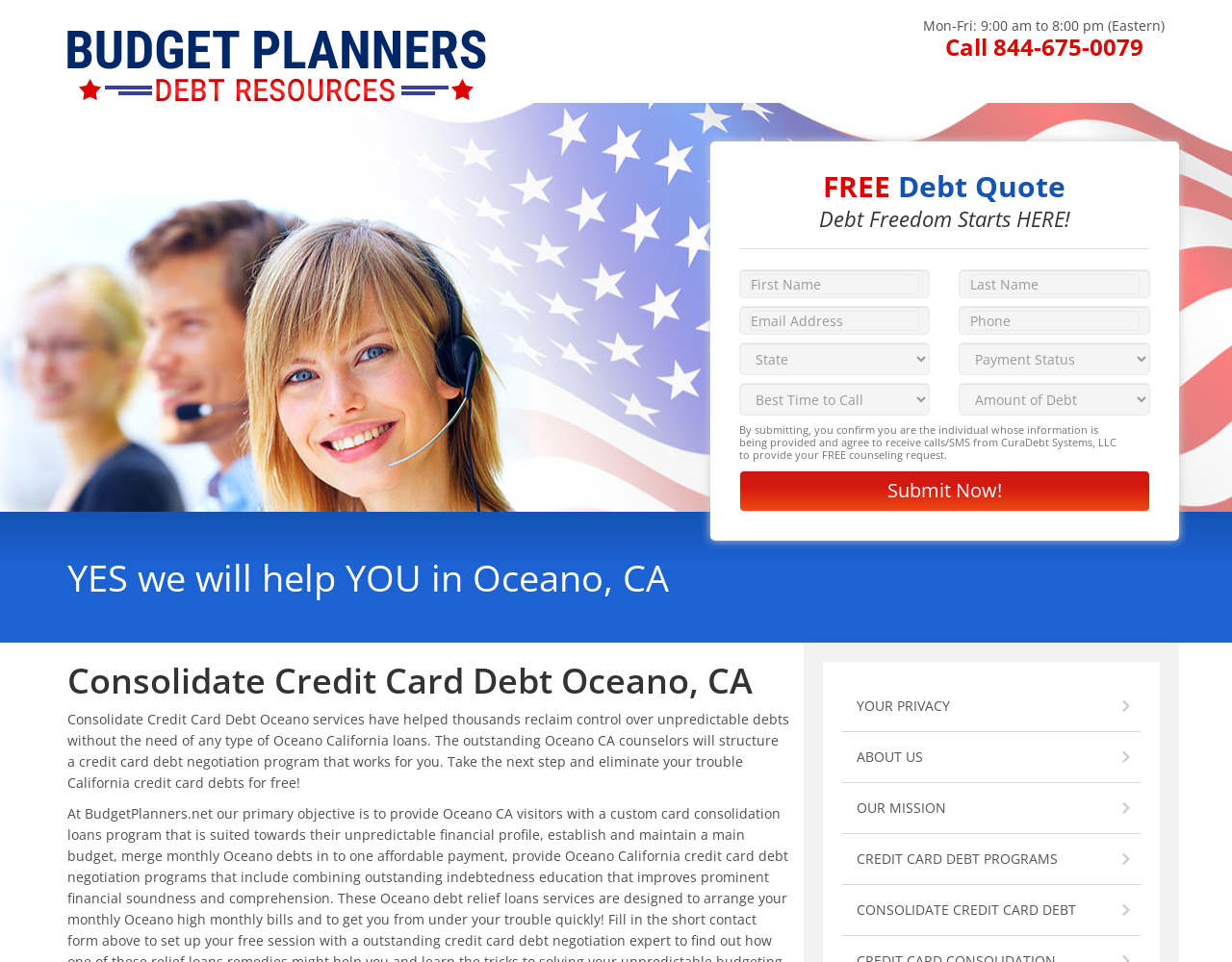Using the given description, provide the bounding box coordinates formatted as (top-left x, top-left y, bottom-right x, bottom-right y), with all values being floating point numbers between 0 and 1. Description: CONSOLIDATE CREDIT CARD DEBT

[0.684, 0.92, 0.926, 0.972]